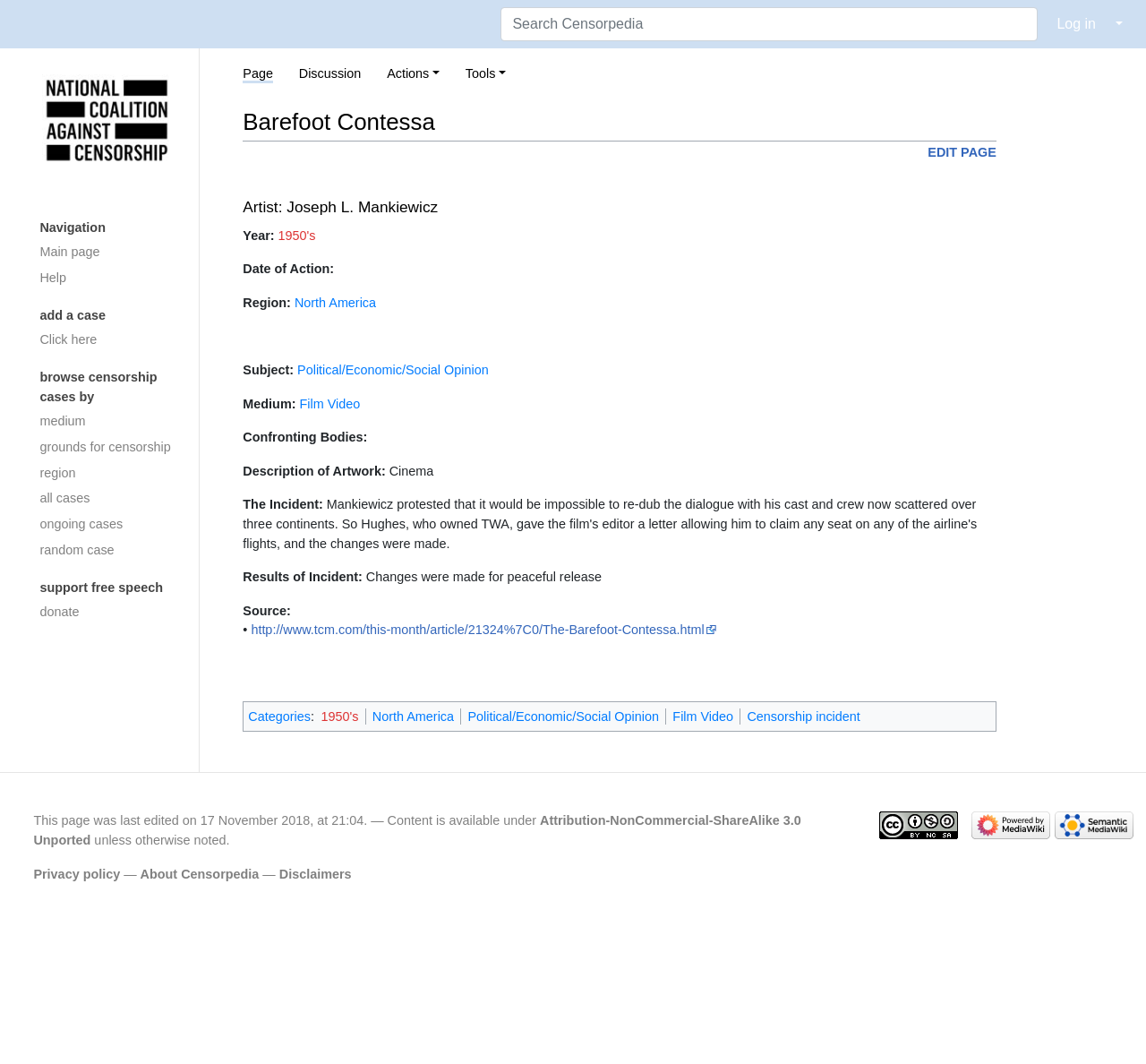Please determine the bounding box coordinates of the element to click on in order to accomplish the following task: "Navigate to Main page". Ensure the coordinates are four float numbers ranging from 0 to 1, i.e., [left, top, right, bottom].

[0.023, 0.226, 0.162, 0.249]